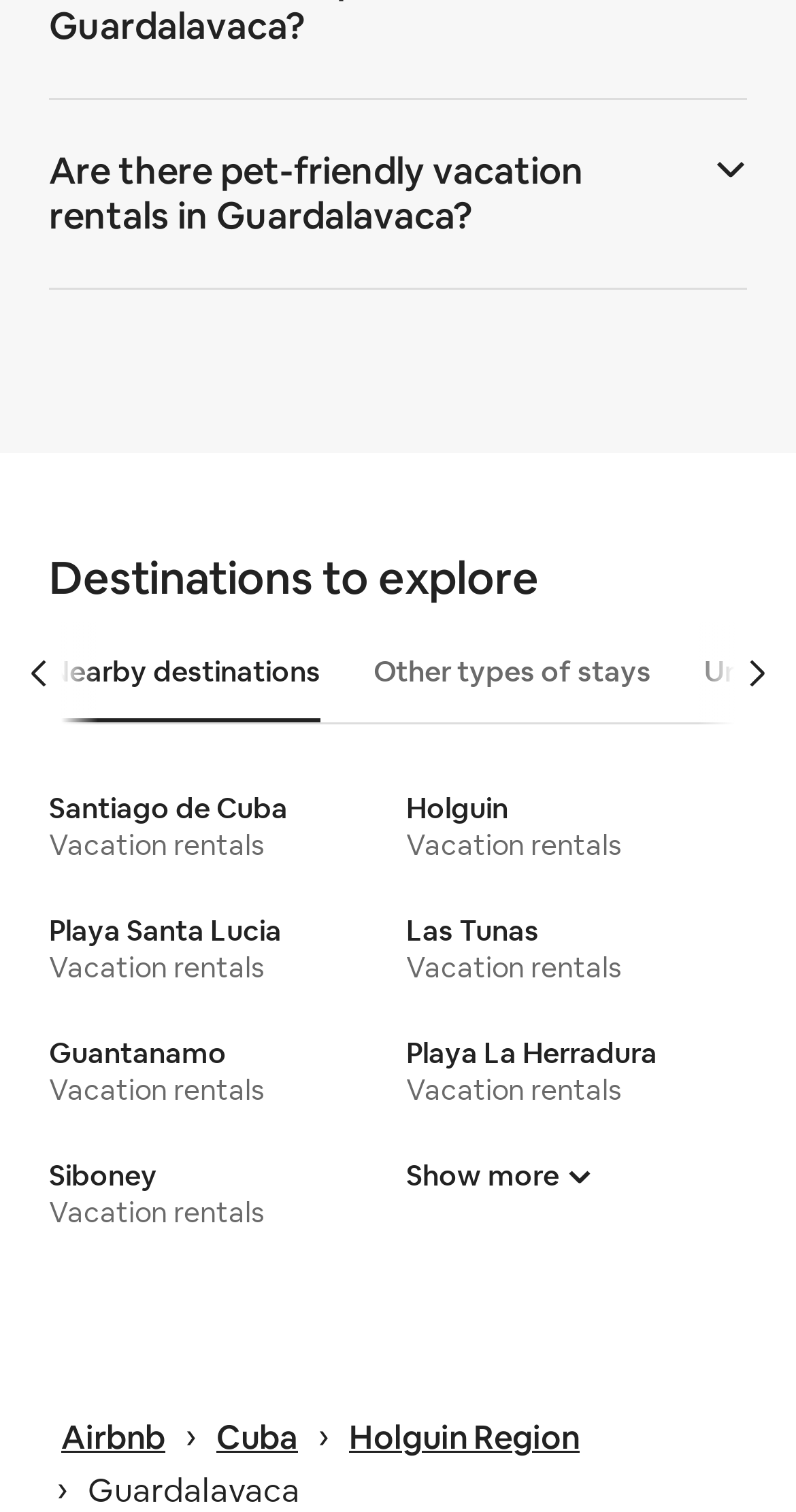Find and specify the bounding box coordinates that correspond to the clickable region for the instruction: "Select the tab 'Other types of stays'".

[0.444, 0.419, 0.844, 0.47]